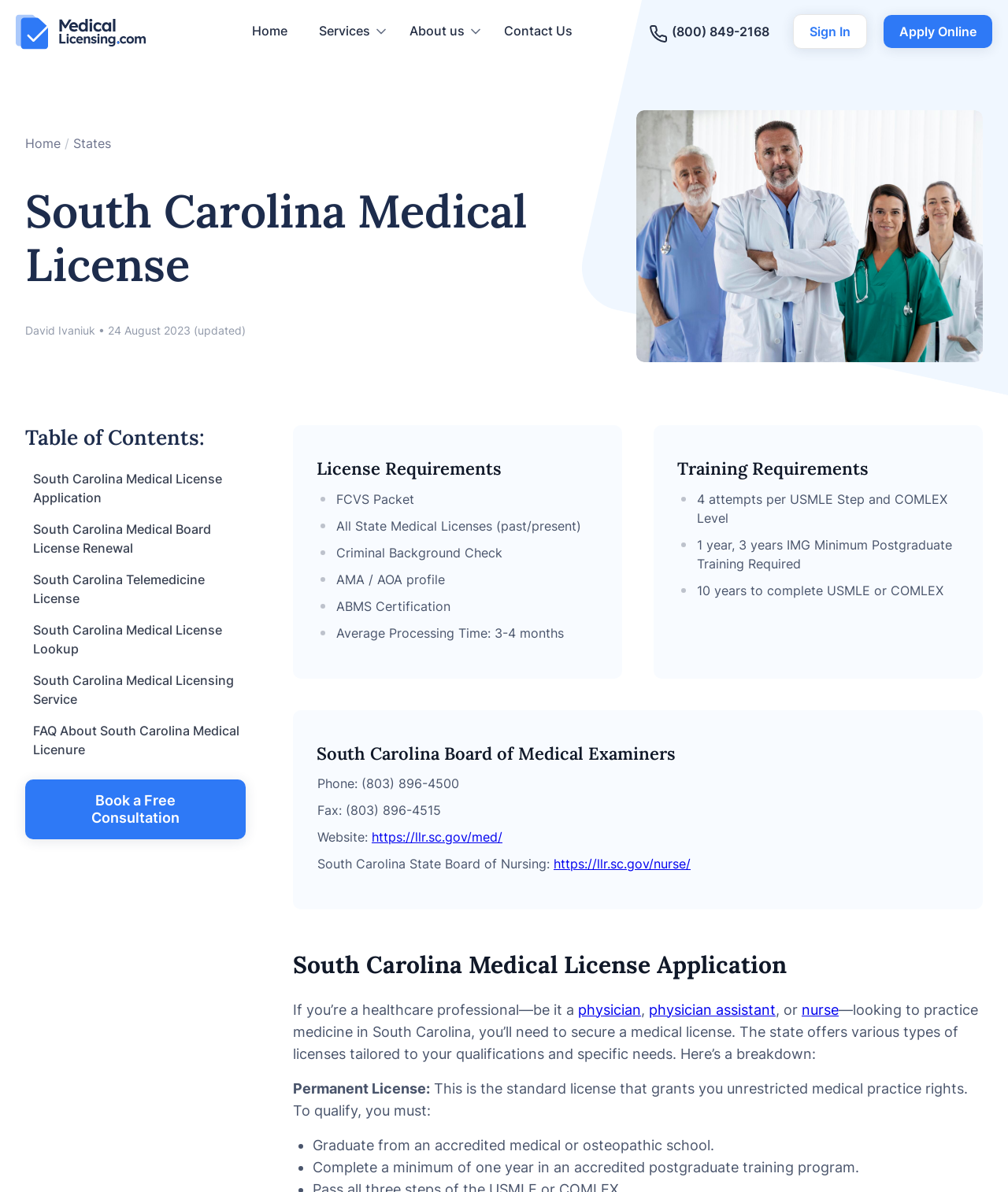How many attempts are allowed for USMLE Step and COMLEX Level?
Give a one-word or short-phrase answer derived from the screenshot.

4 attempts